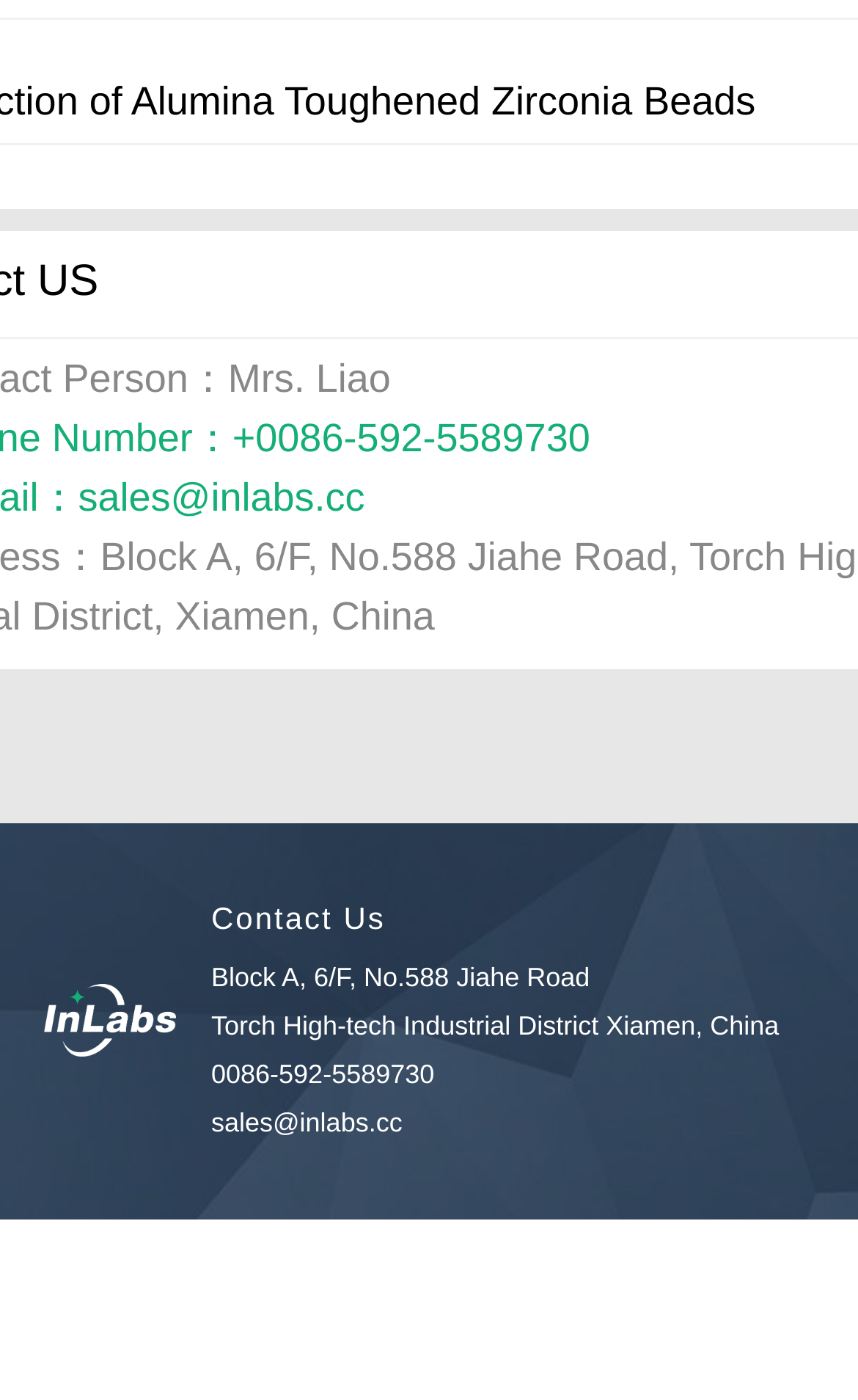What is the company name? Please answer the question using a single word or phrase based on the image.

inLabs